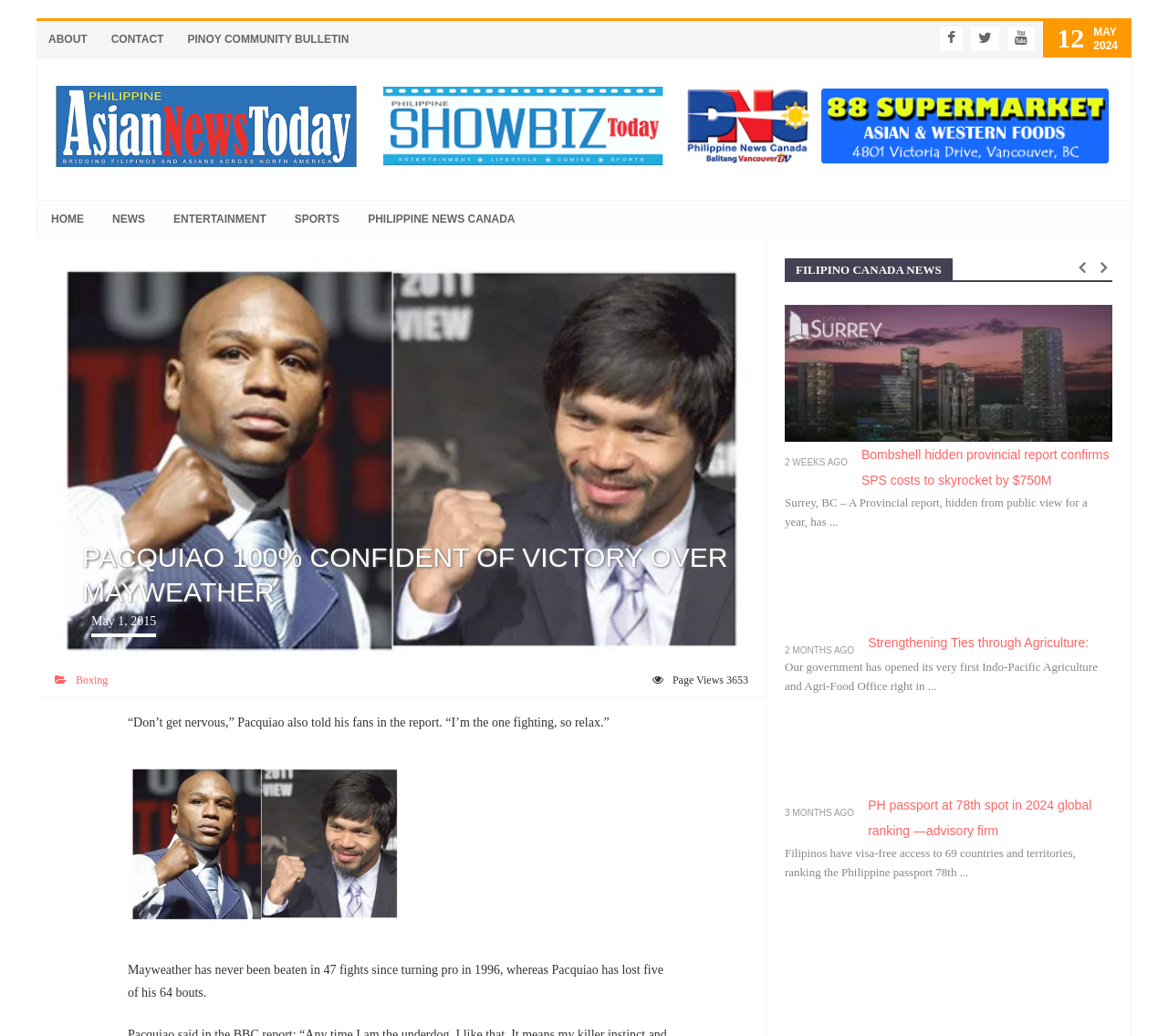Locate the bounding box of the UI element defined by this description: "title="Strengthening Ties through Agriculture:"". The coordinates should be given as four float numbers between 0 and 1, formatted as [left, top, right, bottom].

[0.88, 0.431, 0.905, 0.456]